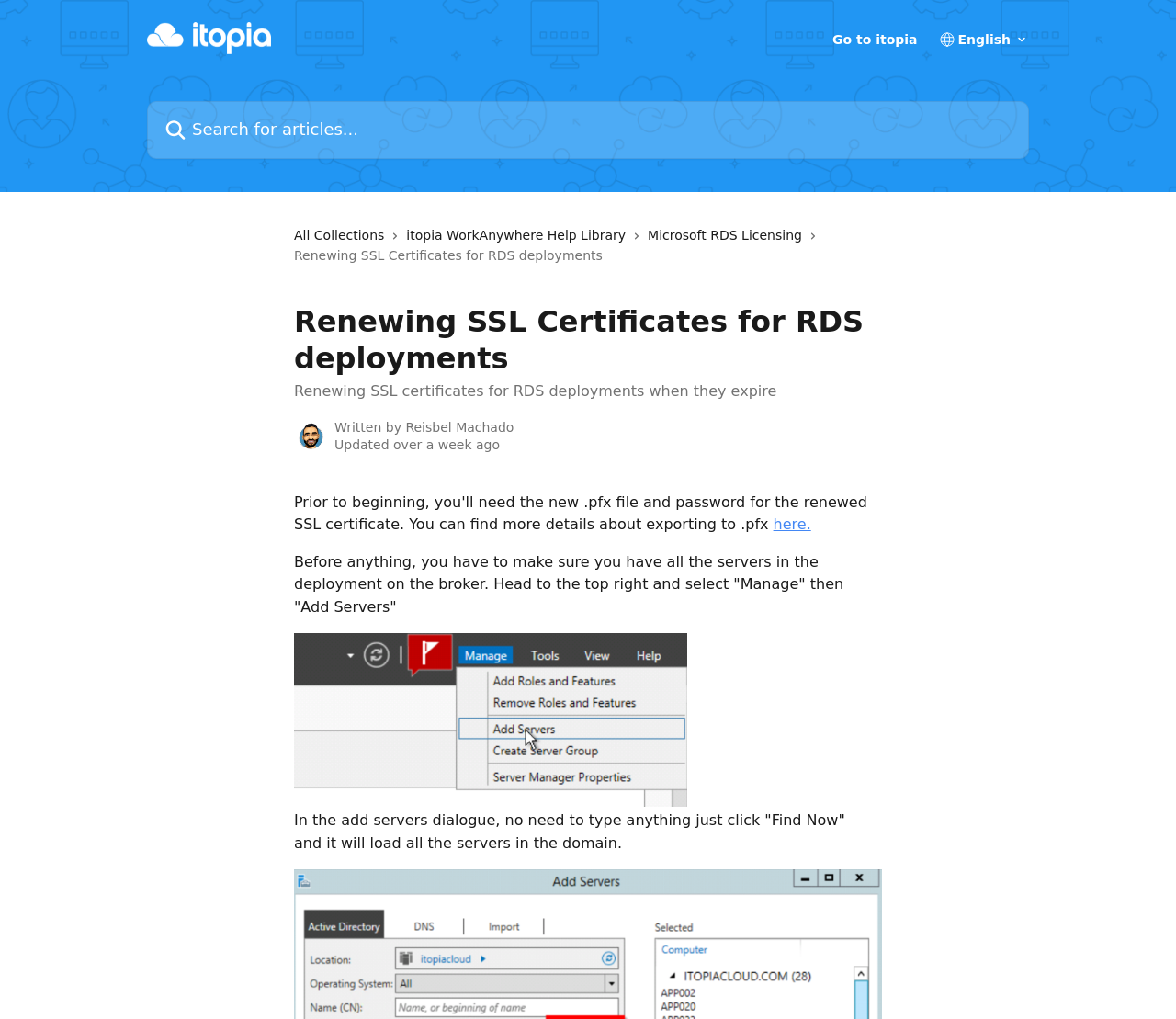What is the name of the help center?
Please respond to the question with a detailed and informative answer.

The name of the help center can be found in the top-left corner of the webpage, where it says 'itopia Help Center' in a link format.